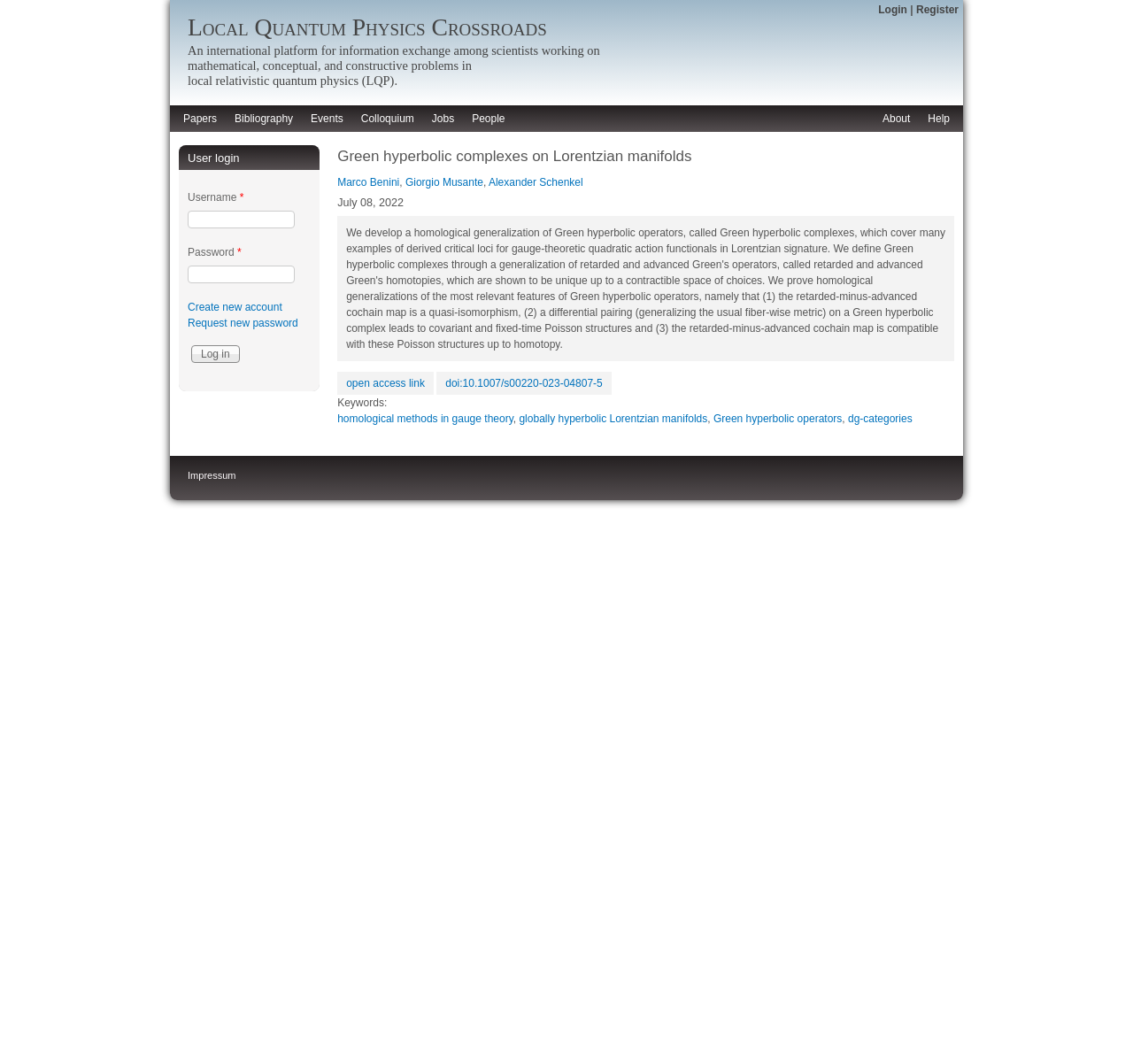Who are the authors of the paper?
Provide a comprehensive and detailed answer to the question.

I determined this answer by looking at the link elements with the texts 'Marco Benini', 'Giorgio Musante', and 'Alexander Schenkel' which are children of the main element with the bounding box coordinates [0.298, 0.136, 0.842, 0.416]. These link elements are likely to be the authors of the paper.